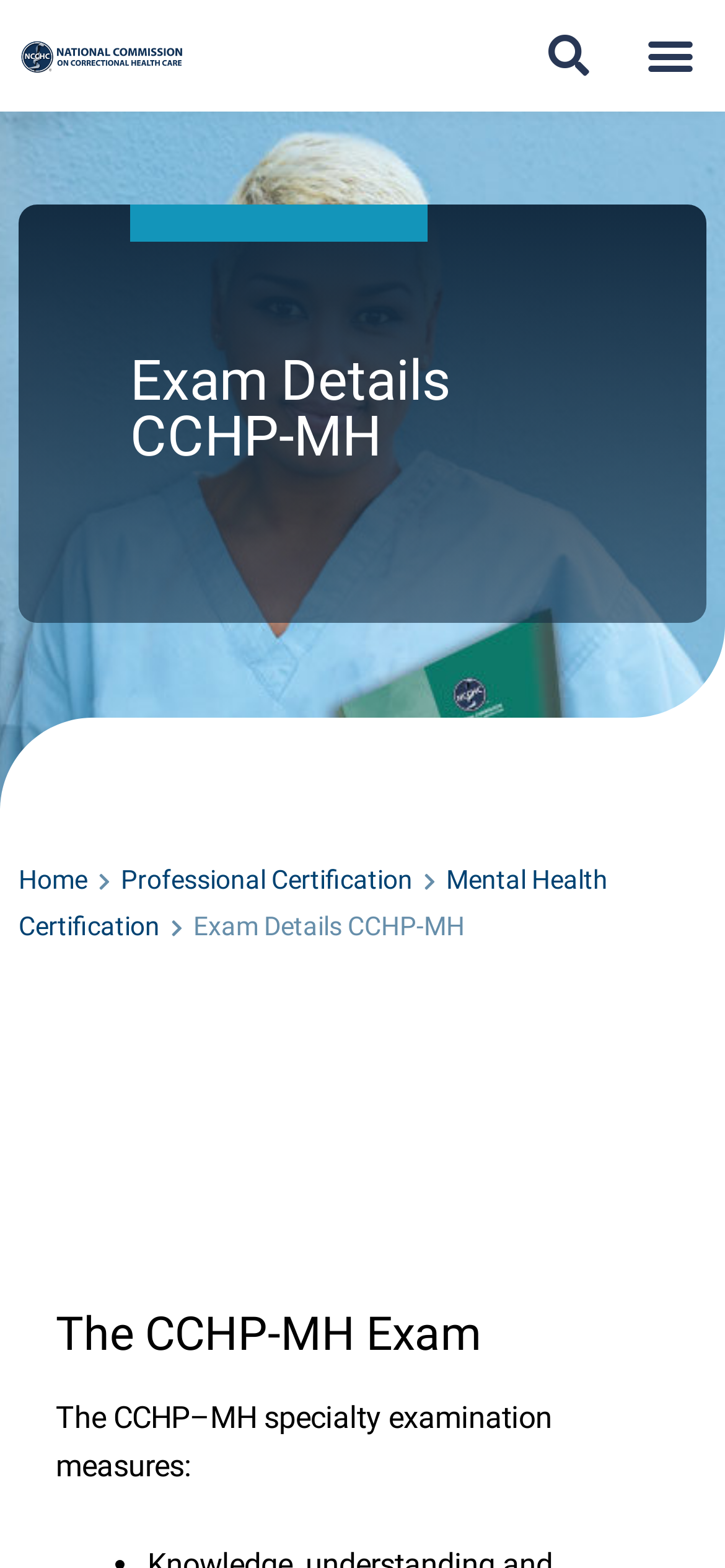Using the provided element description: "sbobet slot win33", identify the bounding box coordinates. The coordinates should be four floats between 0 and 1 in the order [left, top, right, bottom].

None